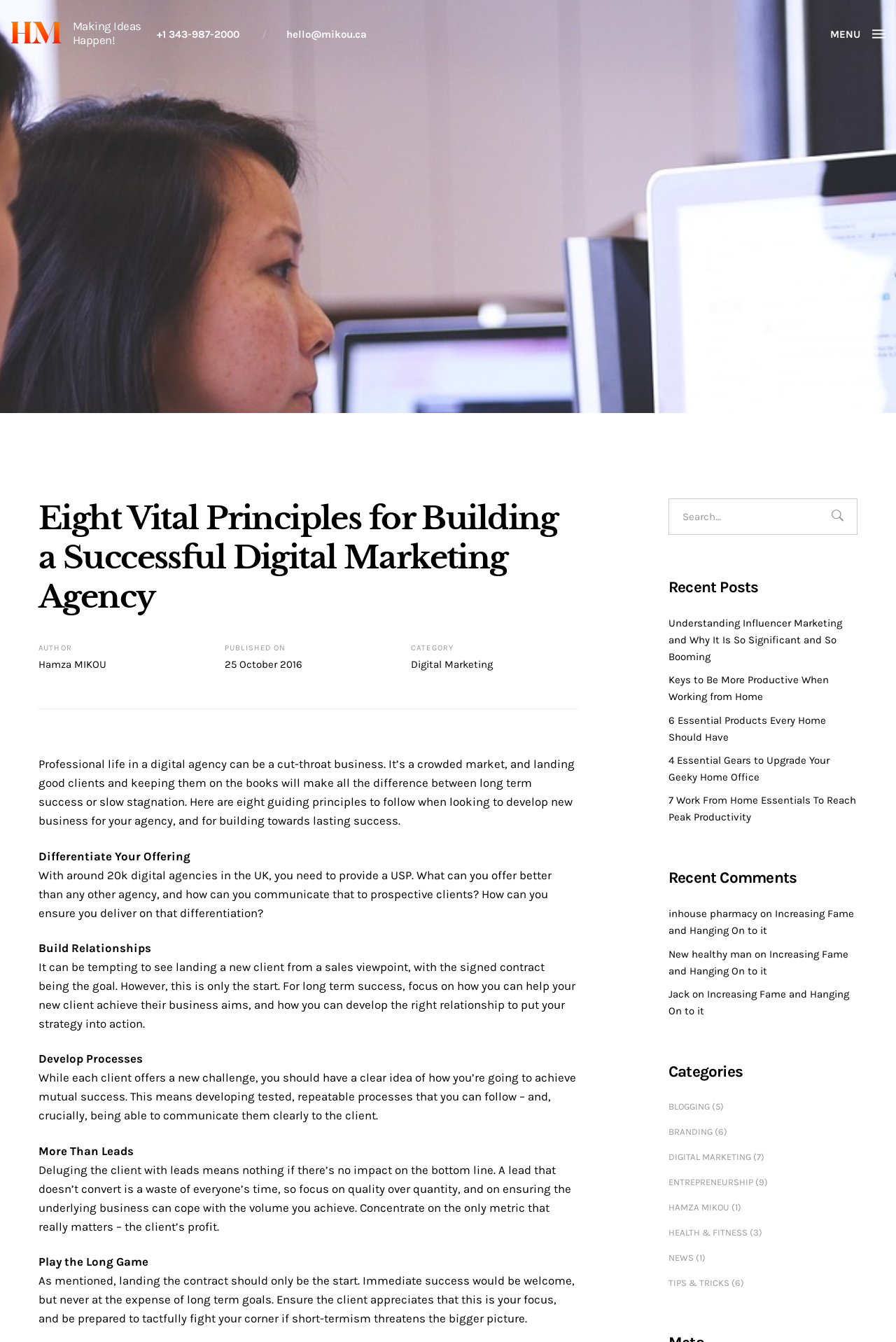Answer the following query with a single word or phrase:
How many recent posts are listed?

5